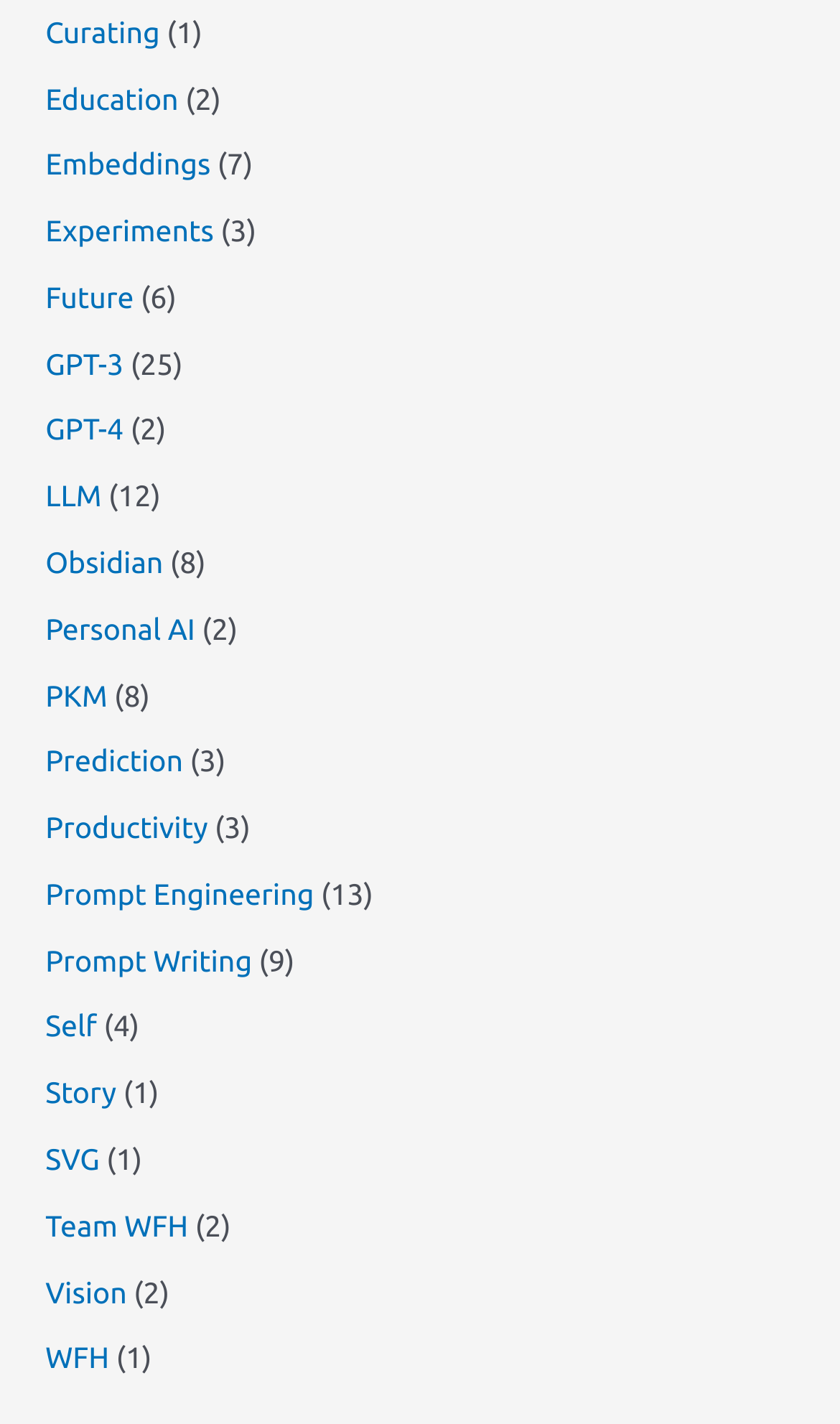Answer the question below in one word or phrase:
Are all links on the webpage arranged vertically?

Yes